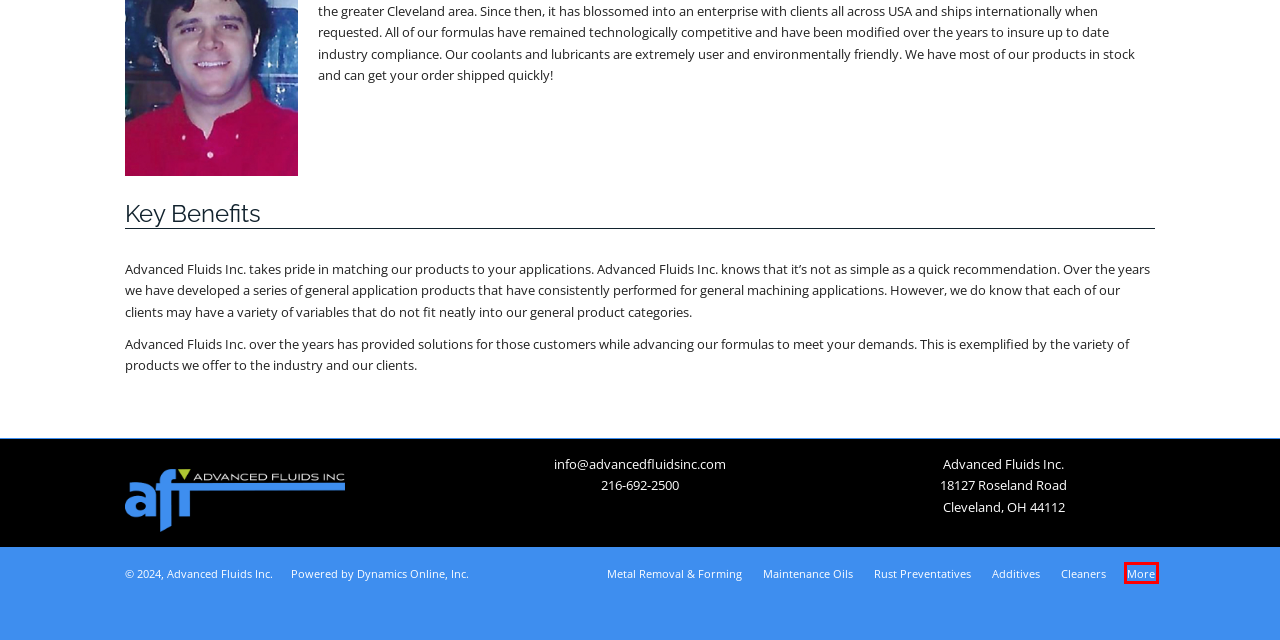Given a webpage screenshot with a UI element marked by a red bounding box, choose the description that best corresponds to the new webpage that will appear after clicking the element. The candidates are:
A. Contact - Advanced Fluids, Inc.
B. Metal Removal & Forming - Advanced Fluids, Inc.
C. Additives - Advanced Fluids, Inc.
D. Lubricants - Advanced Fluids, Inc.
E. Website Design & Marketing | Dynamics Online
F. Cleaners - Advanced Fluids, Inc.
G. Rust Preventatives - Advanced Fluids, Inc.
H. More - Advanced Fluids, Inc.

H